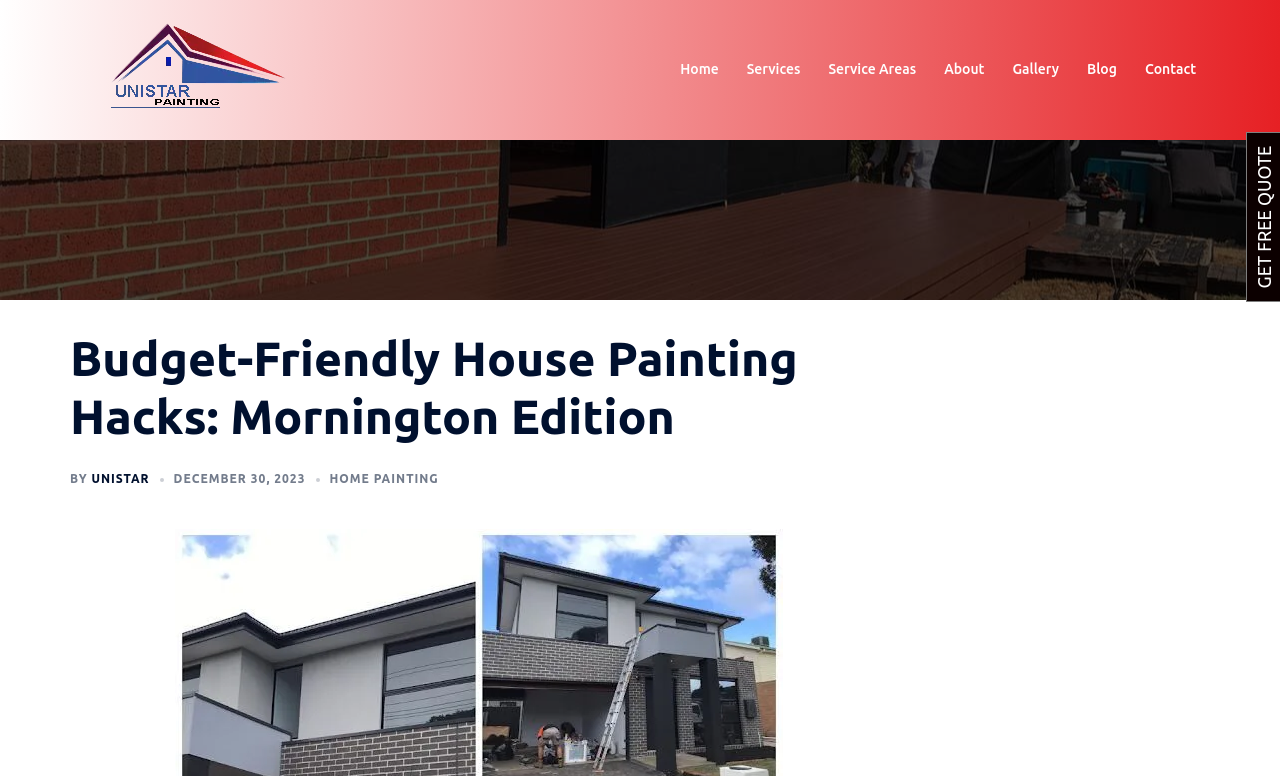Please specify the bounding box coordinates of the clickable section necessary to execute the following command: "check service areas".

[0.647, 0.075, 0.716, 0.105]